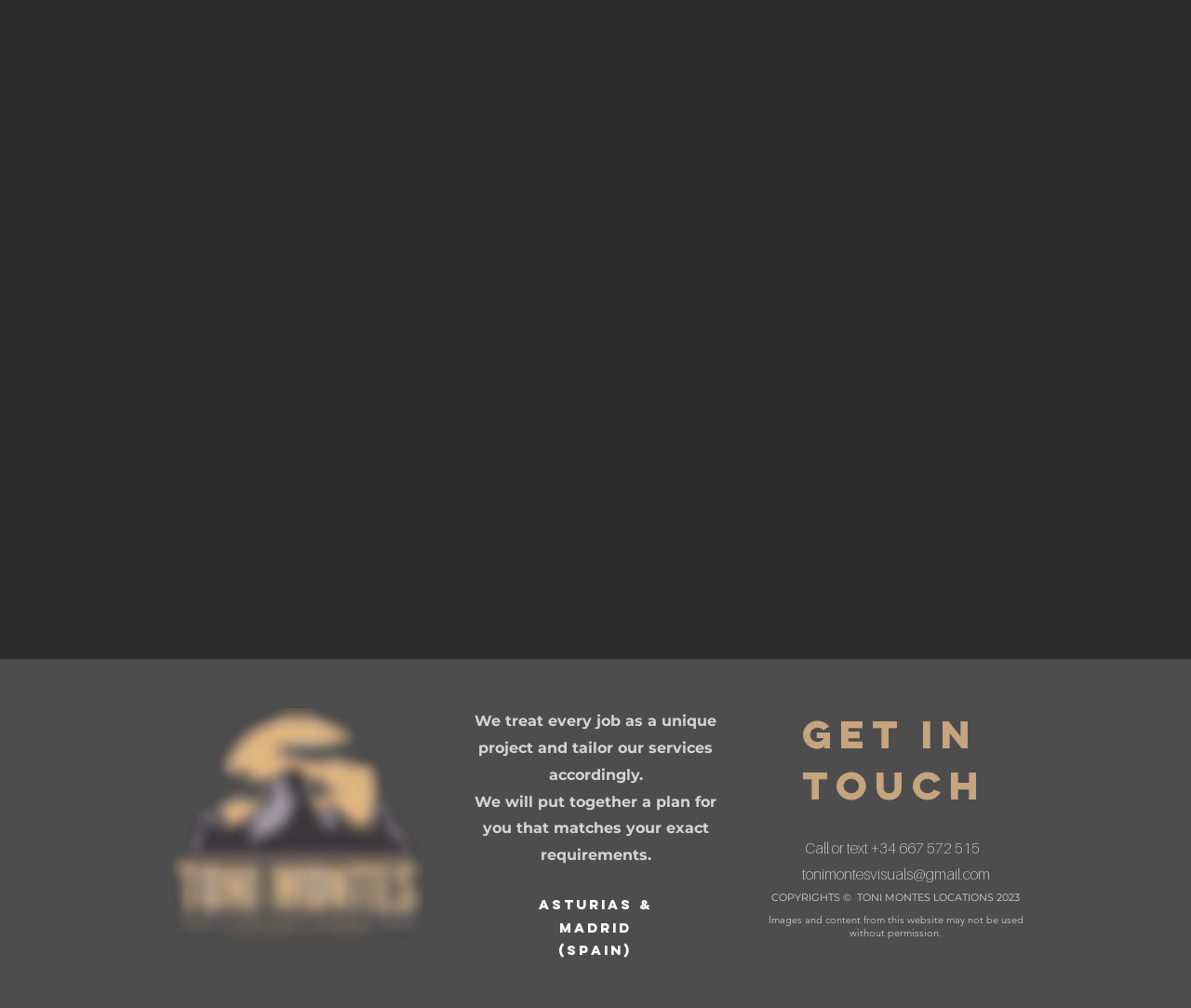What is the company's phone number?
By examining the image, provide a one-word or phrase answer.

+34 667 572 515